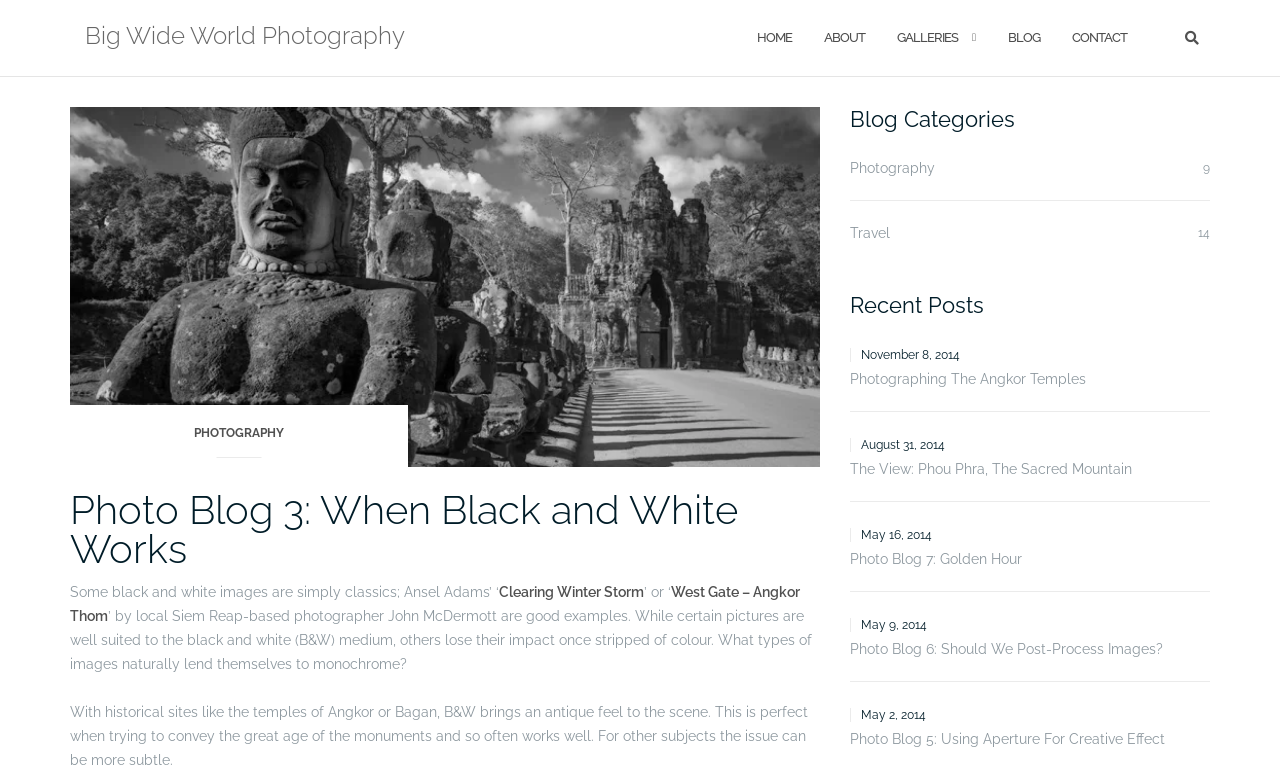Please locate the bounding box coordinates of the element's region that needs to be clicked to follow the instruction: "check recent posts". The bounding box coordinates should be provided as four float numbers between 0 and 1, i.e., [left, top, right, bottom].

[0.664, 0.382, 0.945, 0.413]